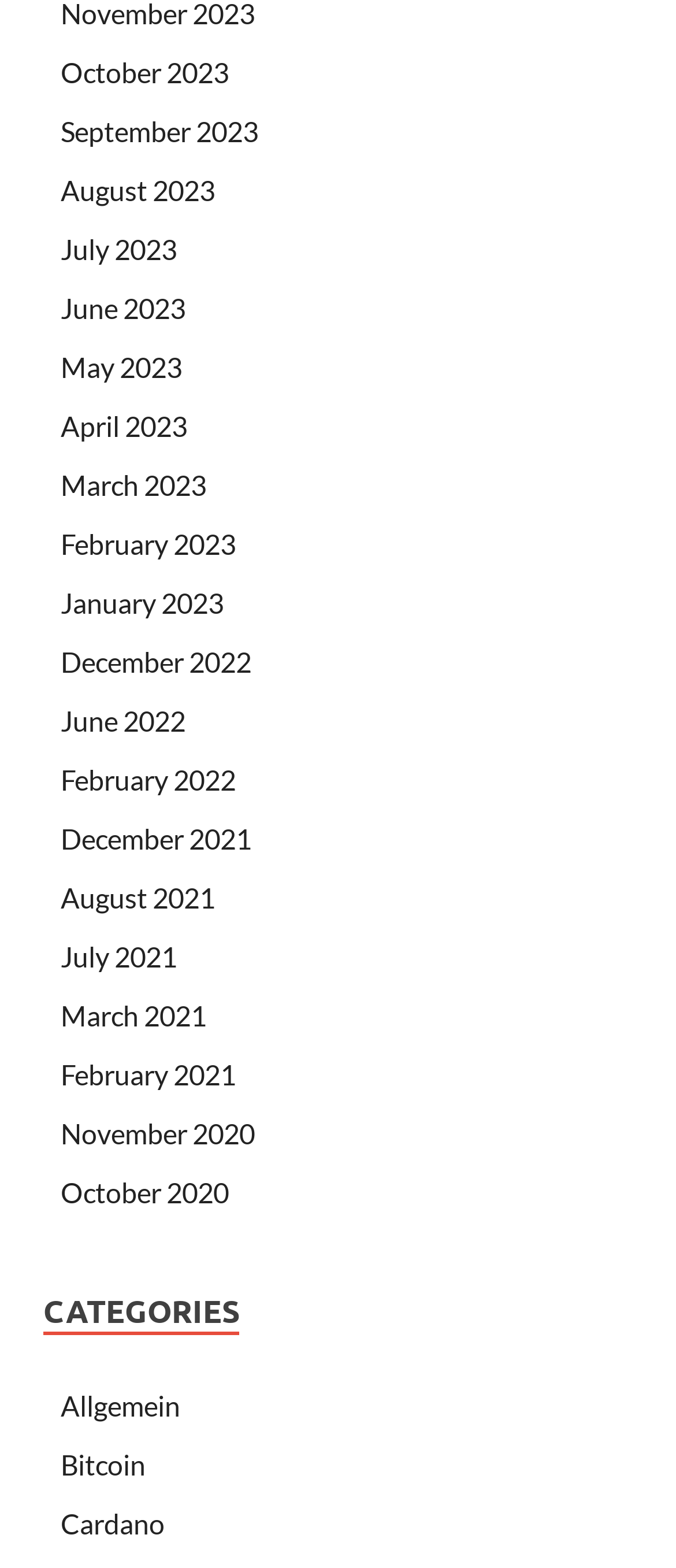Identify the bounding box coordinates of the clickable region required to complete the instruction: "View October 2023". The coordinates should be given as four float numbers within the range of 0 and 1, i.e., [left, top, right, bottom].

[0.09, 0.035, 0.338, 0.056]